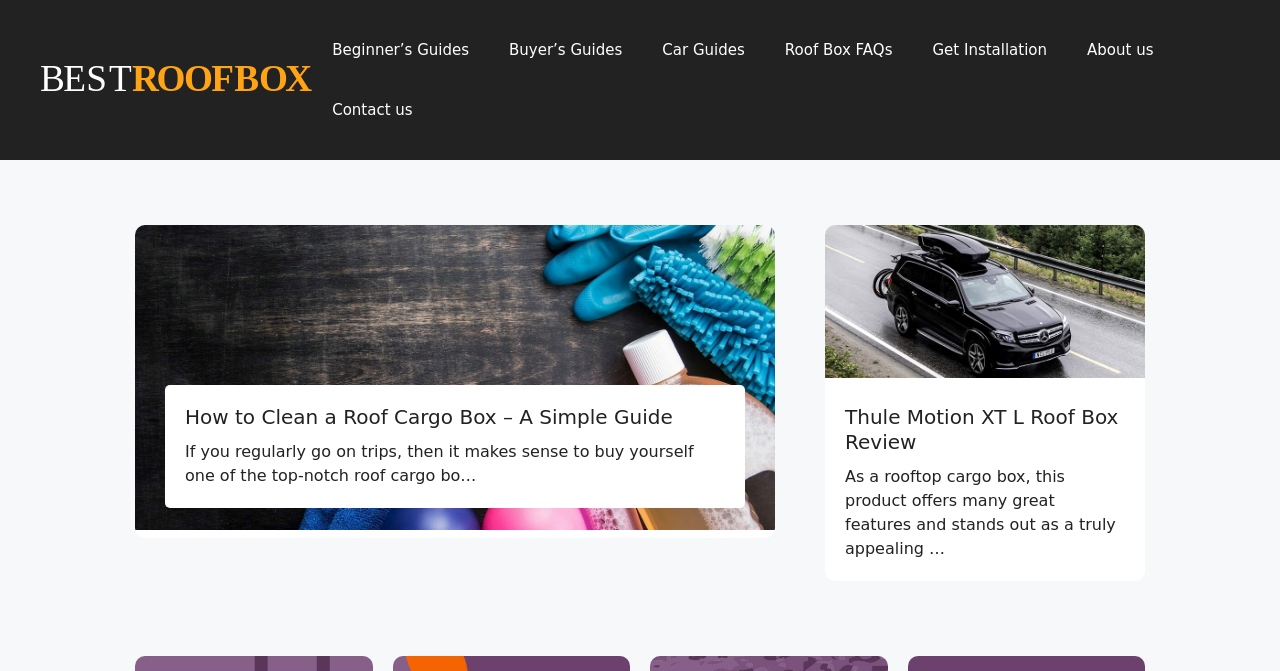How many navigation links are there?
Give a single word or phrase as your answer by examining the image.

9